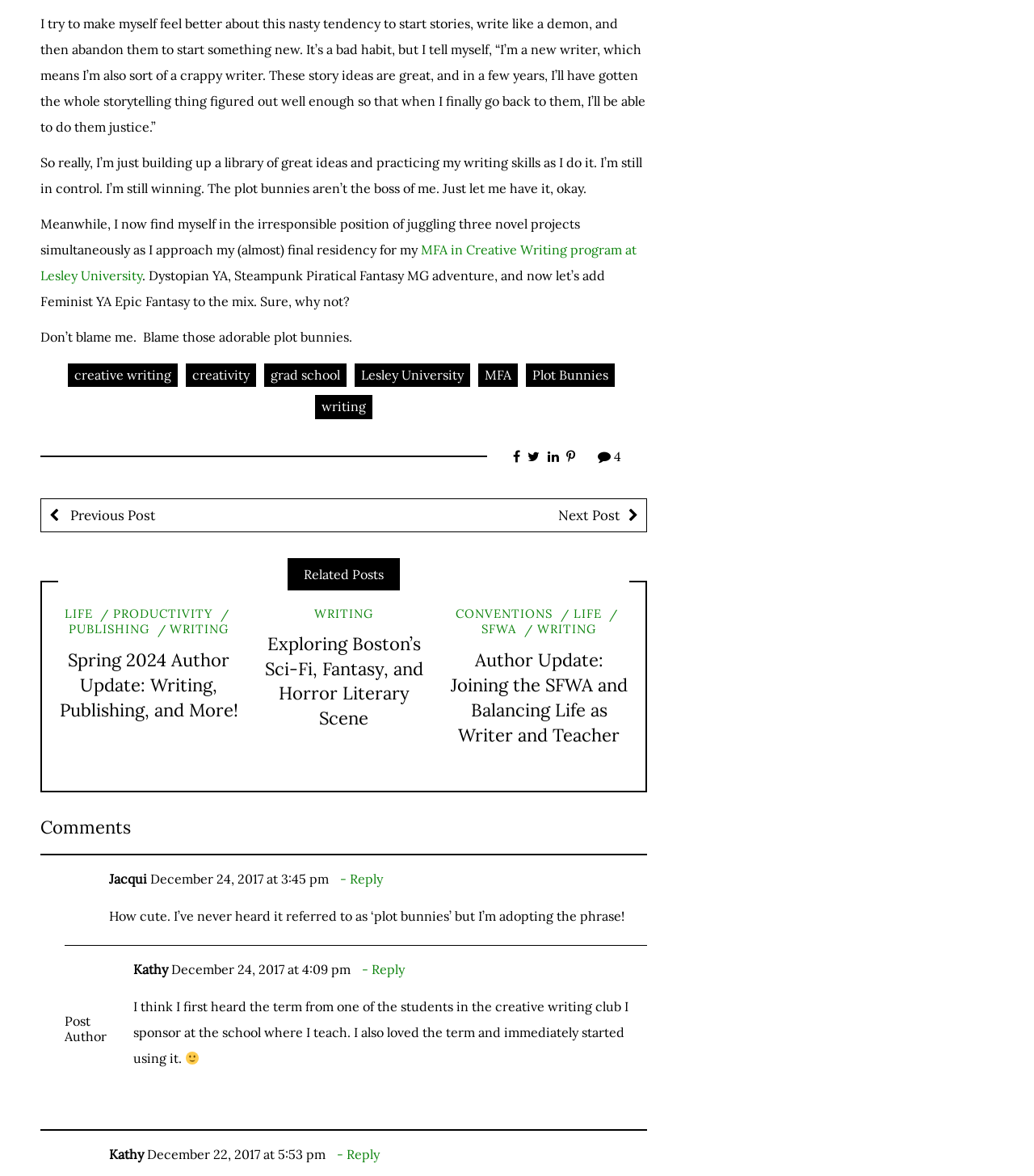Please pinpoint the bounding box coordinates for the region I should click to adhere to this instruction: "Click on the 'Related Posts' heading".

[0.056, 0.474, 0.609, 0.502]